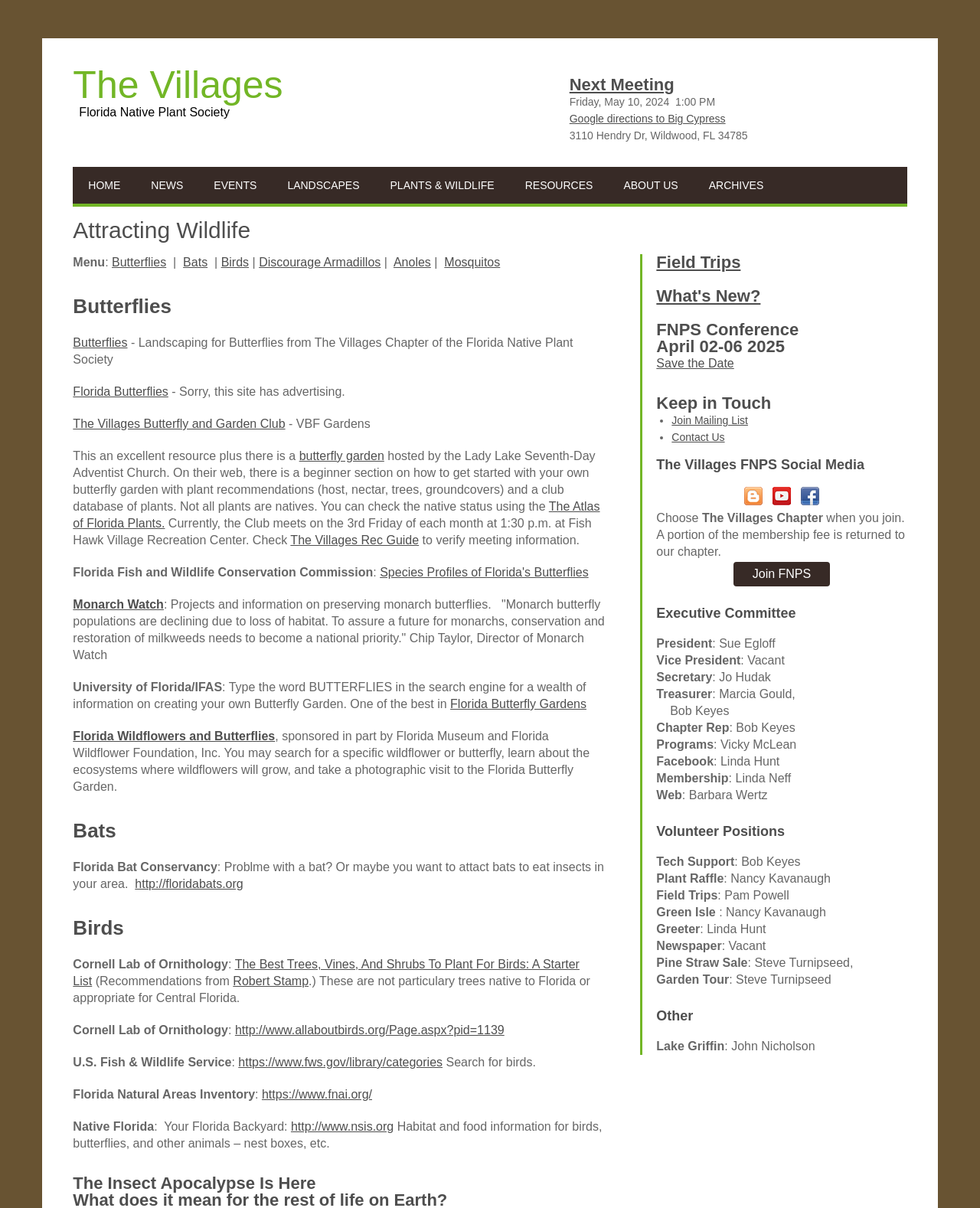Can you identify the bounding box coordinates of the clickable region needed to carry out this instruction: 'Learn about 'Attracting Wildlife''? The coordinates should be four float numbers within the range of 0 to 1, stated as [left, top, right, bottom].

[0.074, 0.184, 0.925, 0.198]